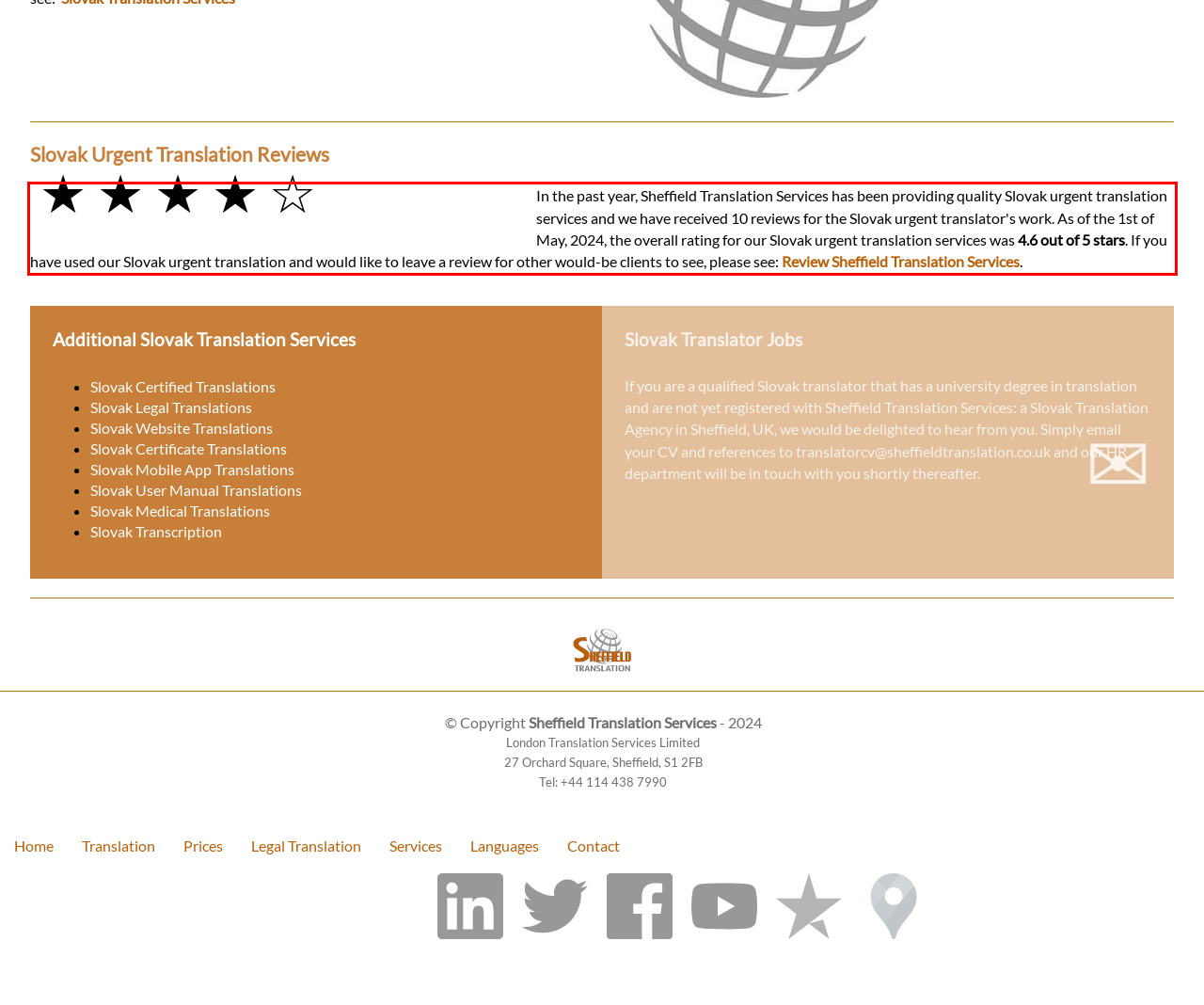You are provided with a screenshot of a webpage featuring a red rectangle bounding box. Extract the text content within this red bounding box using OCR.

In the past year, Sheffield Translation Services has been providing quality Slovak urgent translation services and we have received 10 reviews for the Slovak urgent translator's work. As of the 1st of May, 2024, the overall rating for our Slovak urgent translation services was 4.6 out of 5 stars. If you have used our Slovak urgent translation and would like to leave a review for other would-be clients to see, please see: Review Sheffield Translation Services.